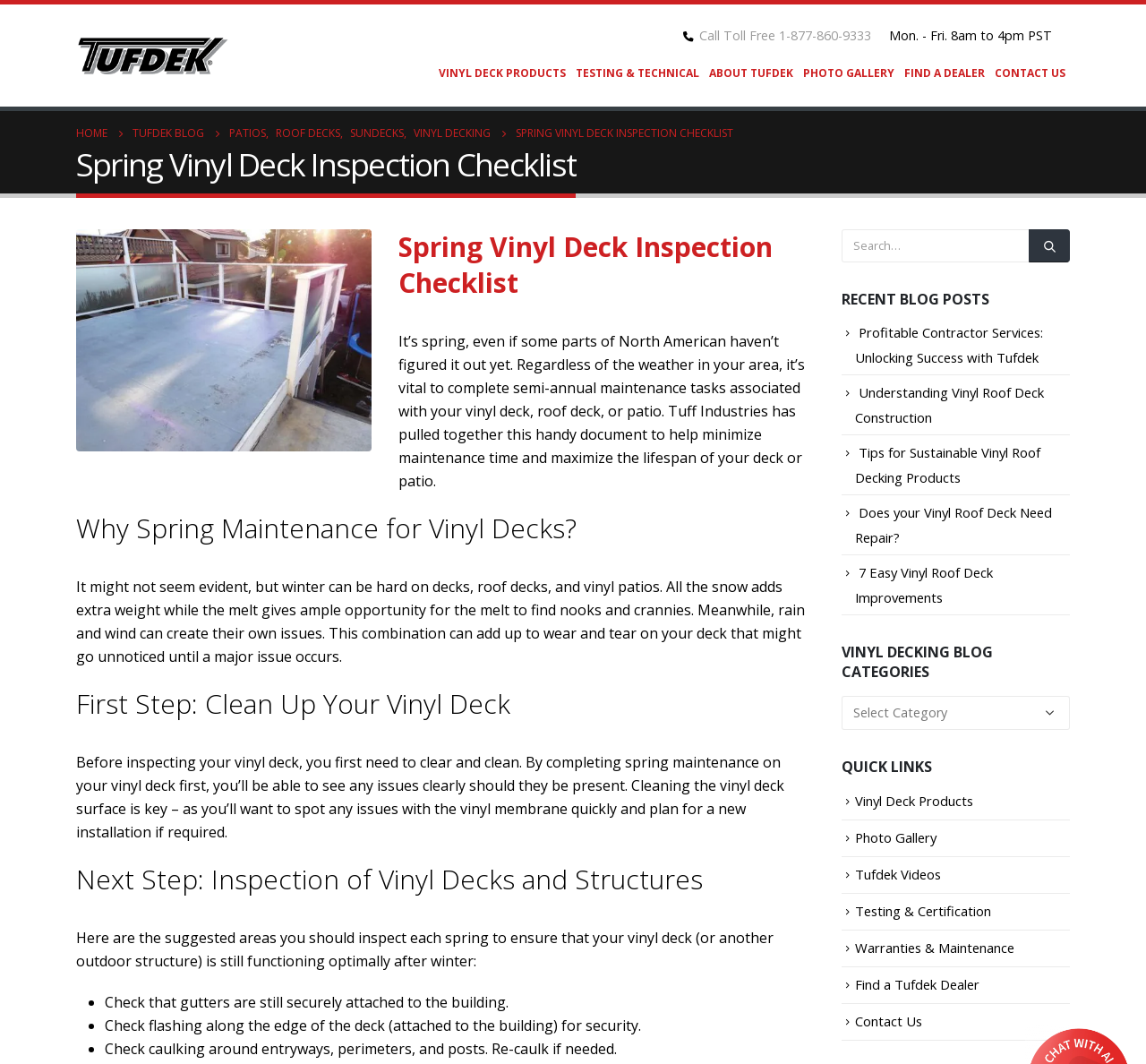Specify the bounding box coordinates of the element's area that should be clicked to execute the given instruction: "Contact Tufdek". The coordinates should be four float numbers between 0 and 1, i.e., [left, top, right, bottom].

[0.864, 0.056, 0.934, 0.082]